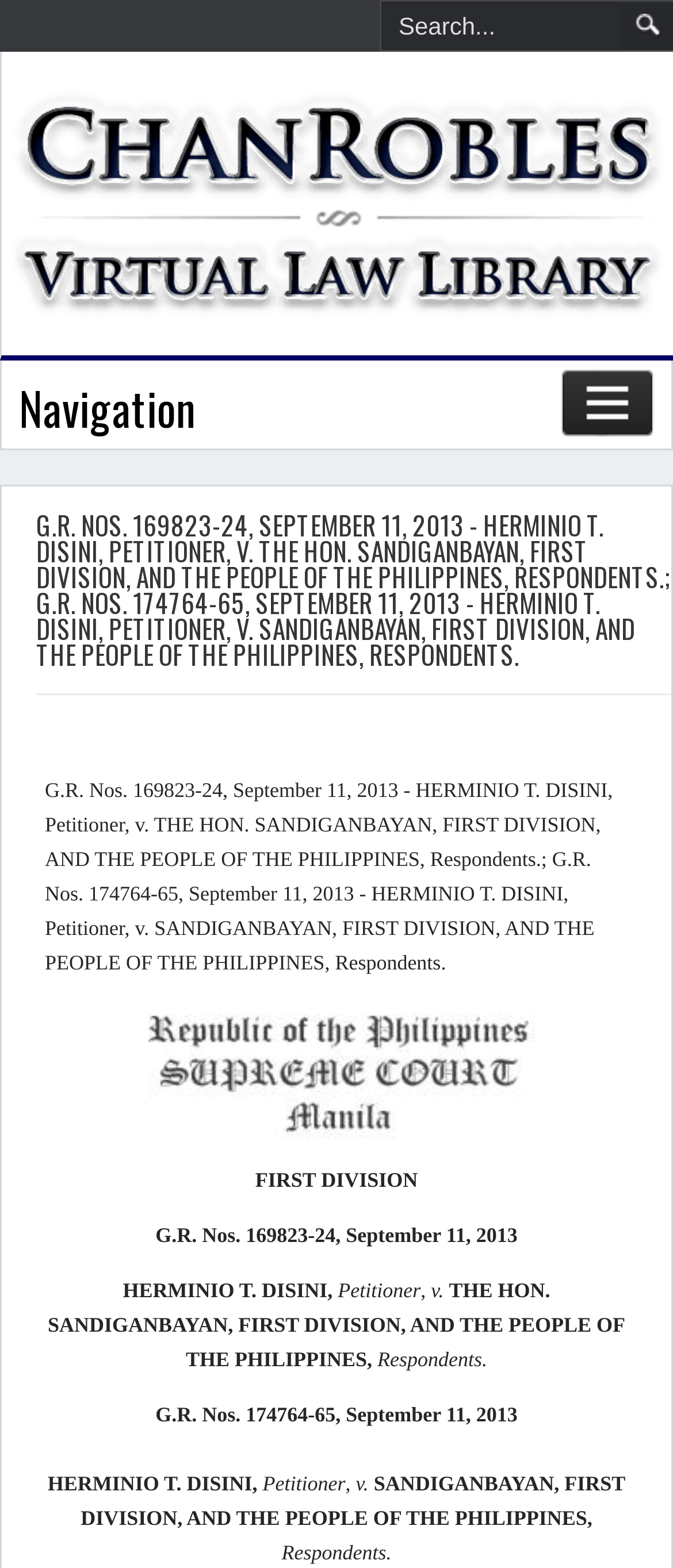Generate a thorough explanation of the webpage's elements.

This webpage appears to be a court decision page, specifically from the Philippine Supreme Court. At the top, there is a search bar with a placeholder text "Search..." and a button next to it. Below the search bar, there is a navigation section with a heading "Navigation".

The main content of the page is divided into two sections. The first section has a heading "G.R. NOS. 169823-24, SEPTEMBER 11, 2013 - HERMINIO T. DISINI, PETITIONER, V. THE HON. SANDIGANBAYAN, FIRST DIVISION, AND THE PEOPLE OF THE PHILIPPINES, RESPONDENTS.; G.R. NOS. 174764-65, SEPTEMBER 11, 2013 - HERMINIO T. DISINI, PETITIONER, V. SANDIGANBAYAN, FIRST DIVISION, AND THE PEOPLE OF THE PHILIPPINES, RESPONDENTS." which is also a link. Below this heading, there is a static text with the same content as the heading.

The second section is located below the first section and has an image with the text "PHILIPPINE SUPREME COURT DECISIONS" on top. Below the image, there are several static texts that appear to be the details of the court case, including the case number, date, petitioner, and respondents.

In total, there are 2 headings, 1 button, 1 image, 1 textbox, 1 link, and 7 static texts on this webpage. The layout is organized, with clear headings and concise text, making it easy to navigate and read.